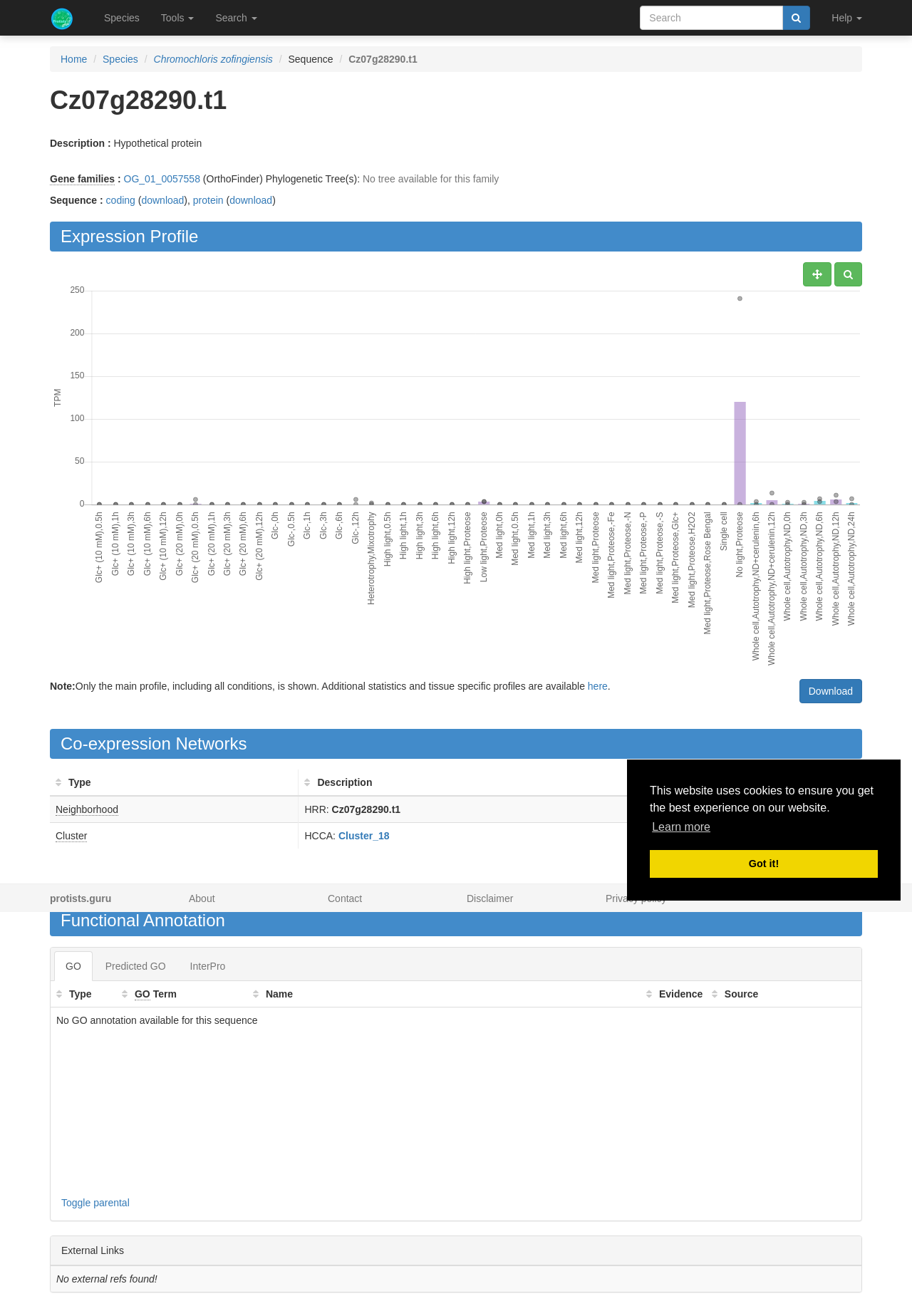Please find the bounding box coordinates of the element that needs to be clicked to perform the following instruction: "View sequence information". The bounding box coordinates should be four float numbers between 0 and 1, represented as [left, top, right, bottom].

[0.316, 0.041, 0.365, 0.049]